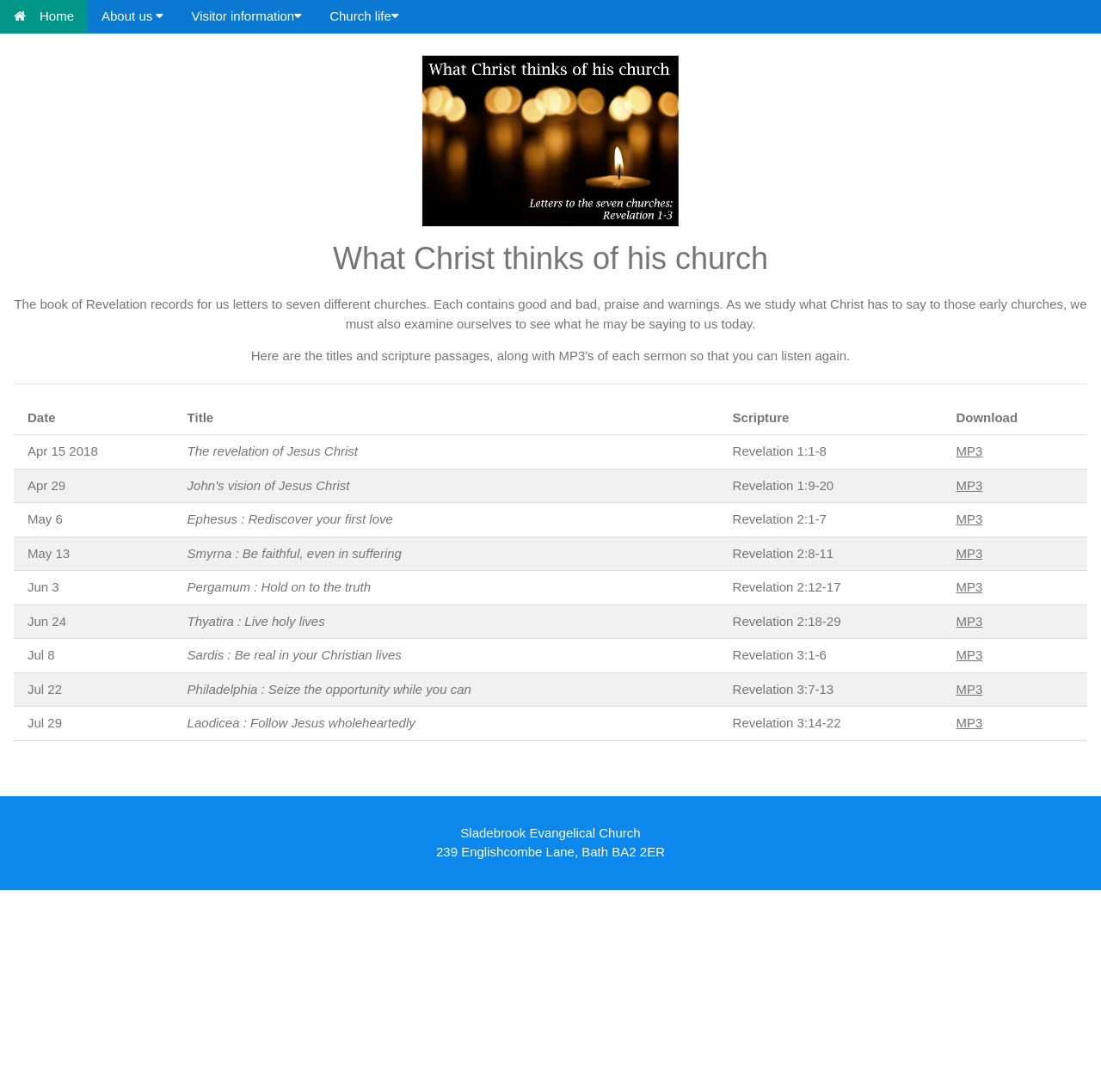What is the address of the church?
Please provide a single word or phrase as your answer based on the image.

239 Englishcombe Lane, Bath BA2 2ER